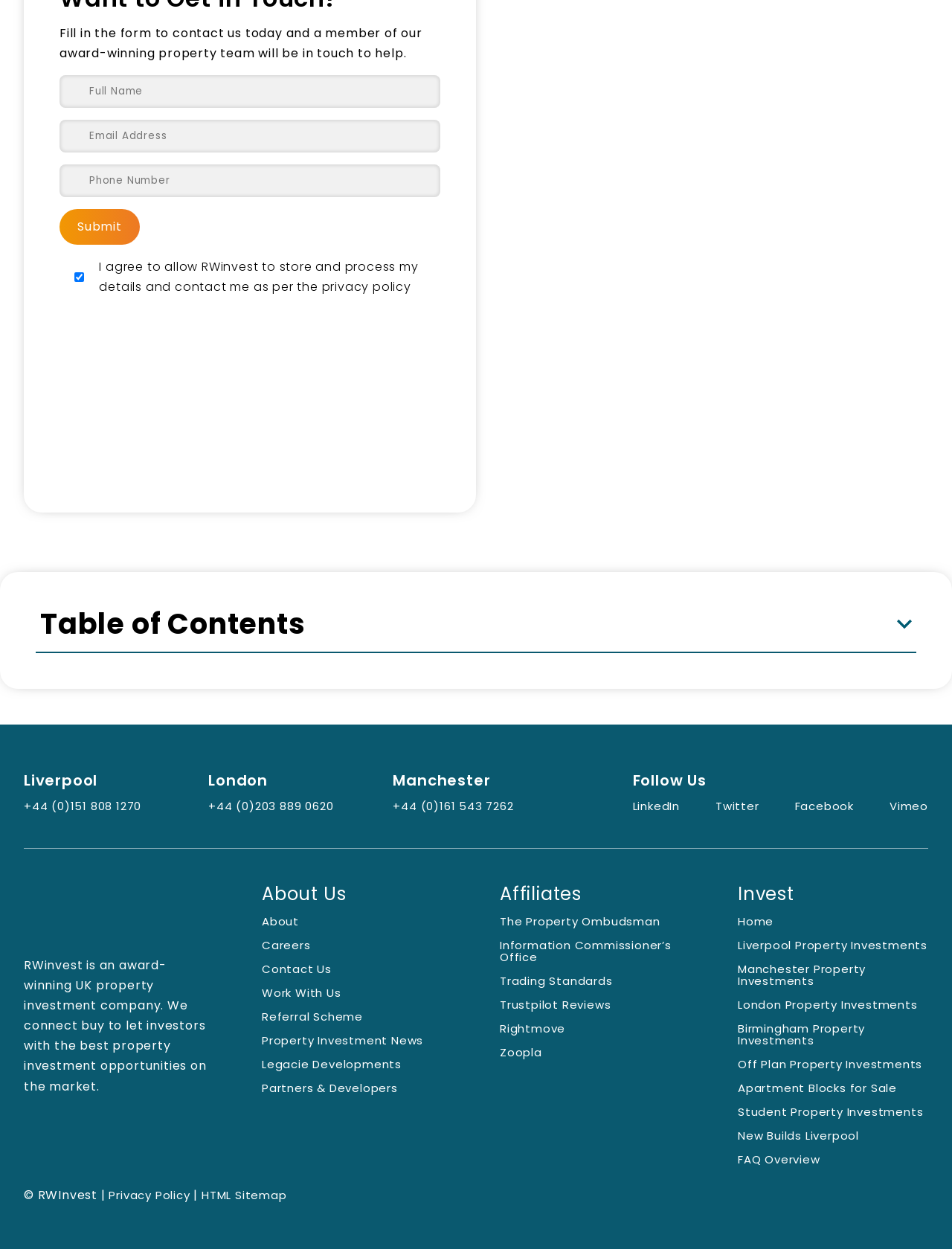What is the purpose of the contact form? Based on the image, give a response in one word or a short phrase.

To contact the property team